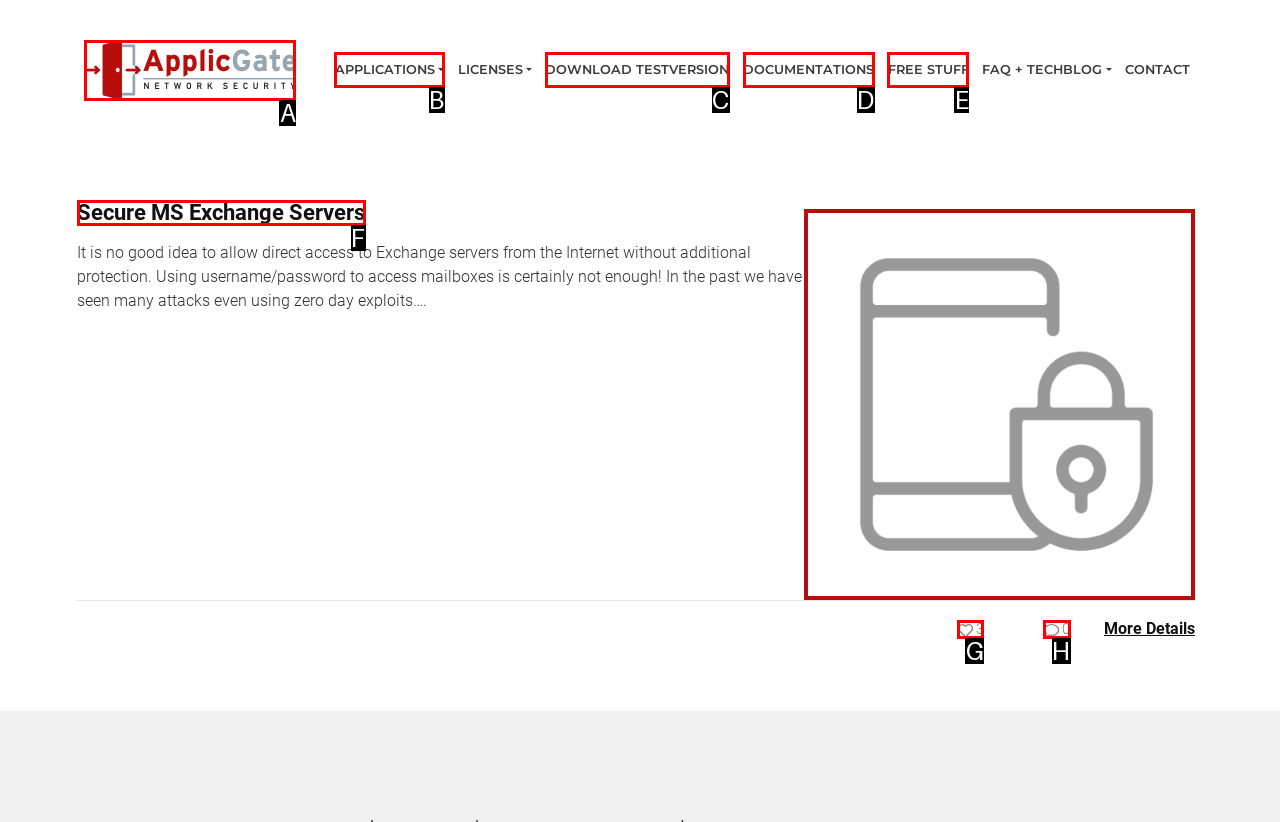Determine which HTML element to click to execute the following task: go to ApplicGate homepage Answer with the letter of the selected option.

A